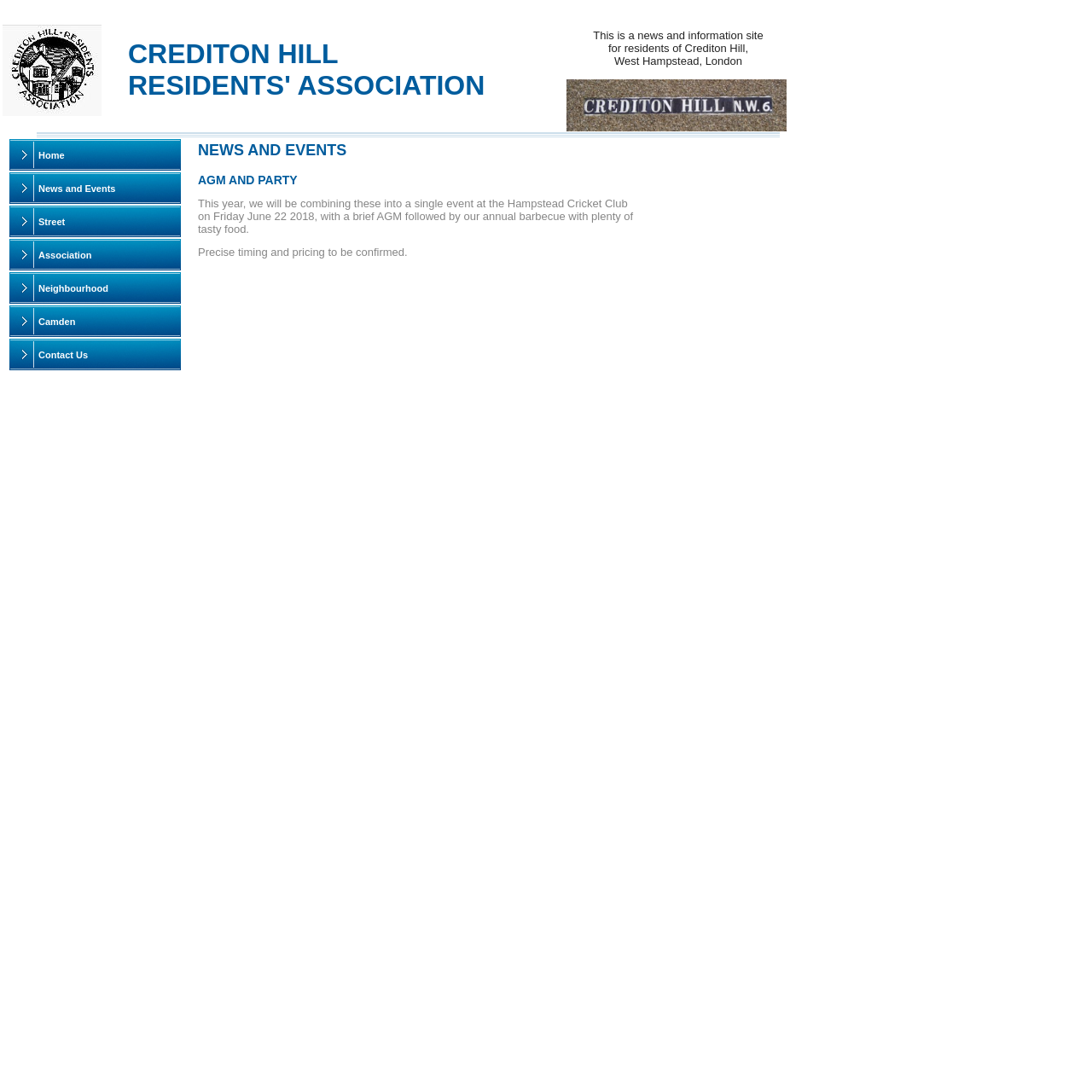Produce a meticulous description of the webpage.

The webpage is about the Crediton Hill Residents' Association News. At the top, there is a heading that reads "CREDITON HILL RESIDENTS' ASSOCIATION" positioned slightly below the top edge of the page. To the left of this heading, there are two images, one above the other, with the top image being smaller. 

Below the heading, there is a paragraph of text that introduces the website as a news and information site for residents of Crediton Hill, West Hampstead, London. 

On the left side of the page, there is a vertical navigation menu consisting of six links: "Home", "News and Events", "Street", "Association", "Neighbourhood", and "Camden", followed by "Contact Us" at the bottom. 

On the right side of the page, there is a section dedicated to news and events. It starts with a heading "NEWS AND EVENTS" followed by a subheading "AGM AND PARTY". Below this, there is a paragraph describing the upcoming AGM and party event, which will take place at the Hampstead Cricket Club on Friday June 22, 2018. Another paragraph below provides additional information about the event, stating that precise timing and pricing will be confirmed.